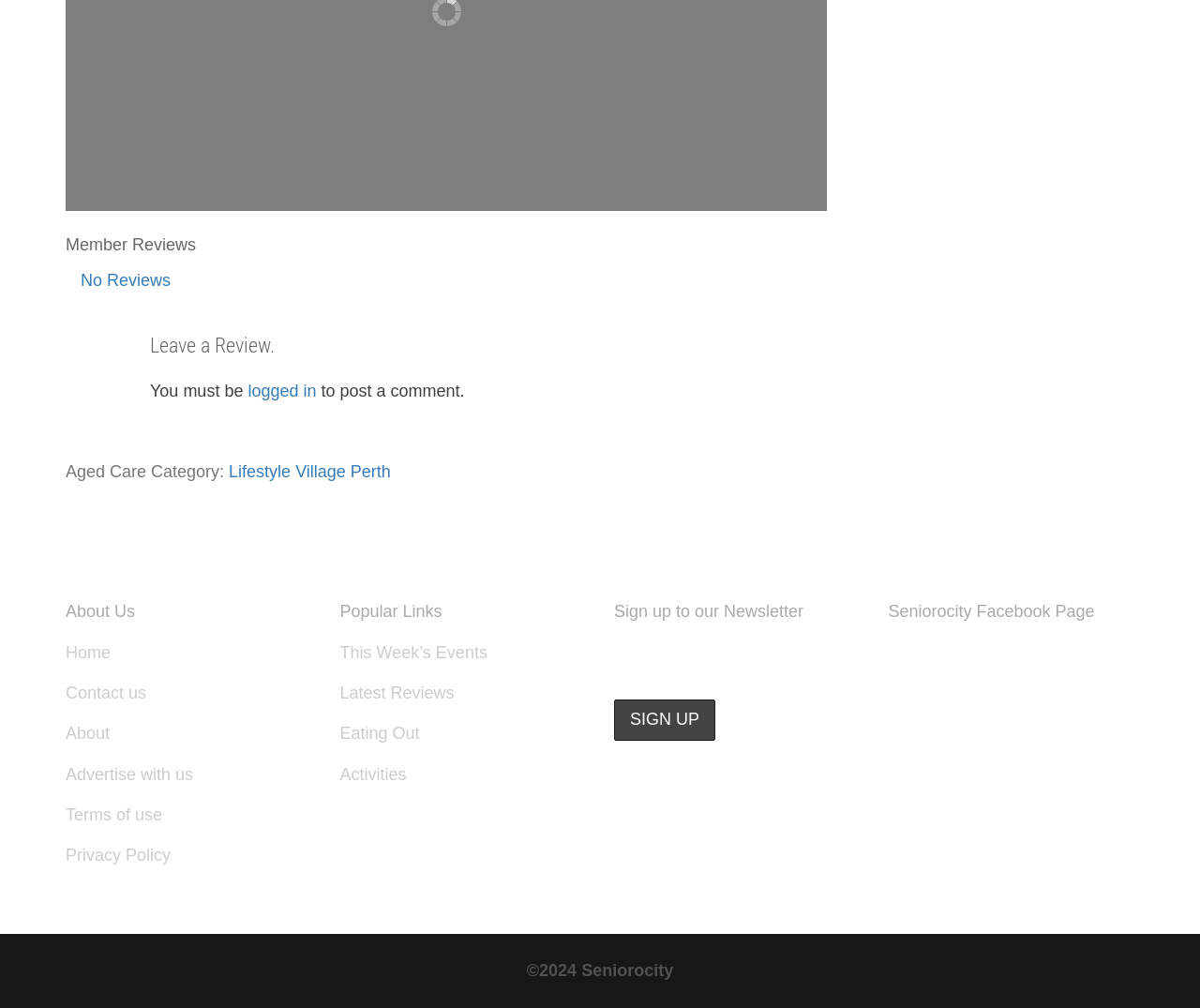Please specify the bounding box coordinates of the region to click in order to perform the following instruction: "Click on 'No Reviews'".

[0.067, 0.269, 0.142, 0.288]